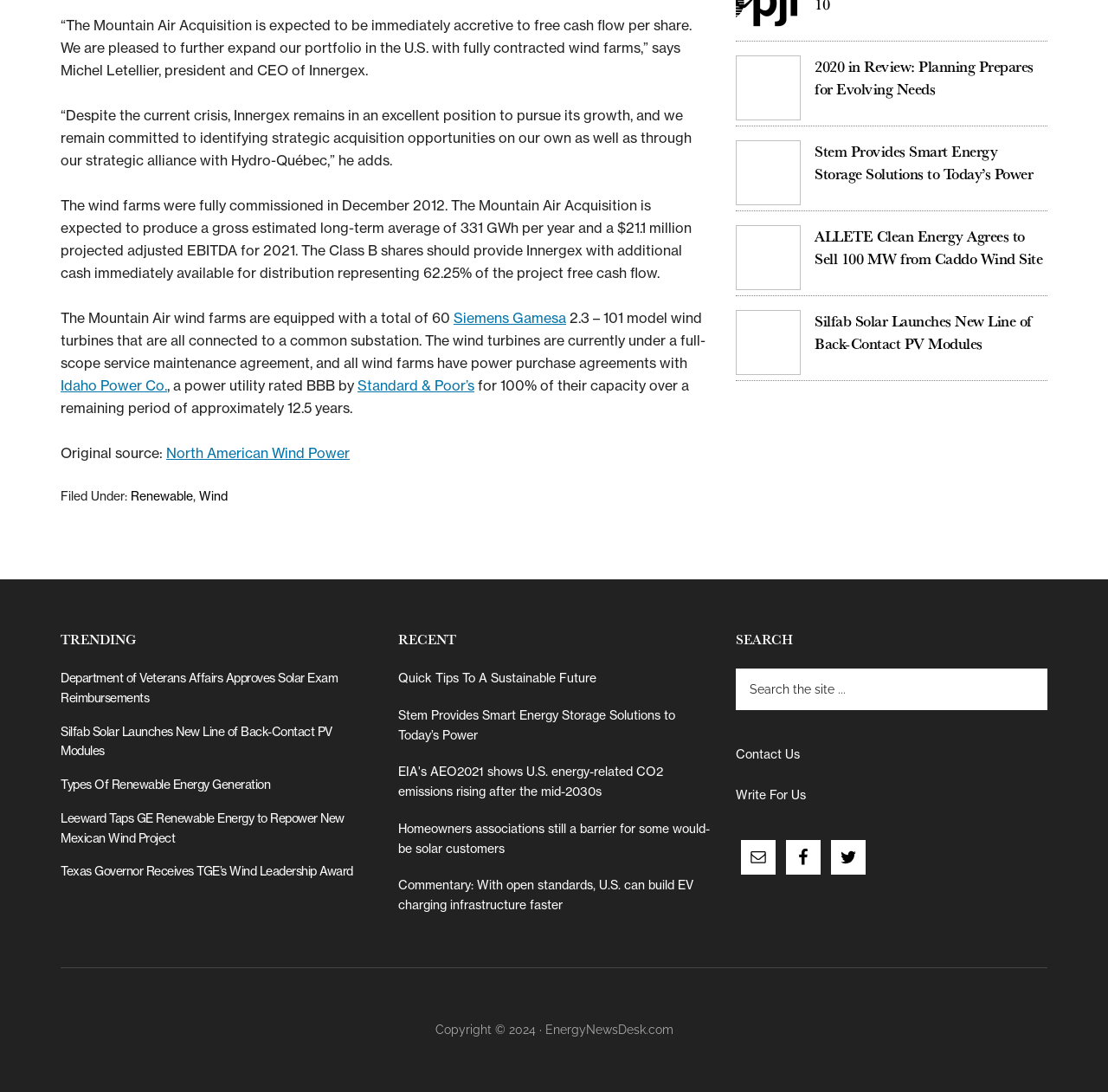Please determine the bounding box coordinates for the element that should be clicked to follow these instructions: "Contact Us".

[0.664, 0.684, 0.722, 0.698]